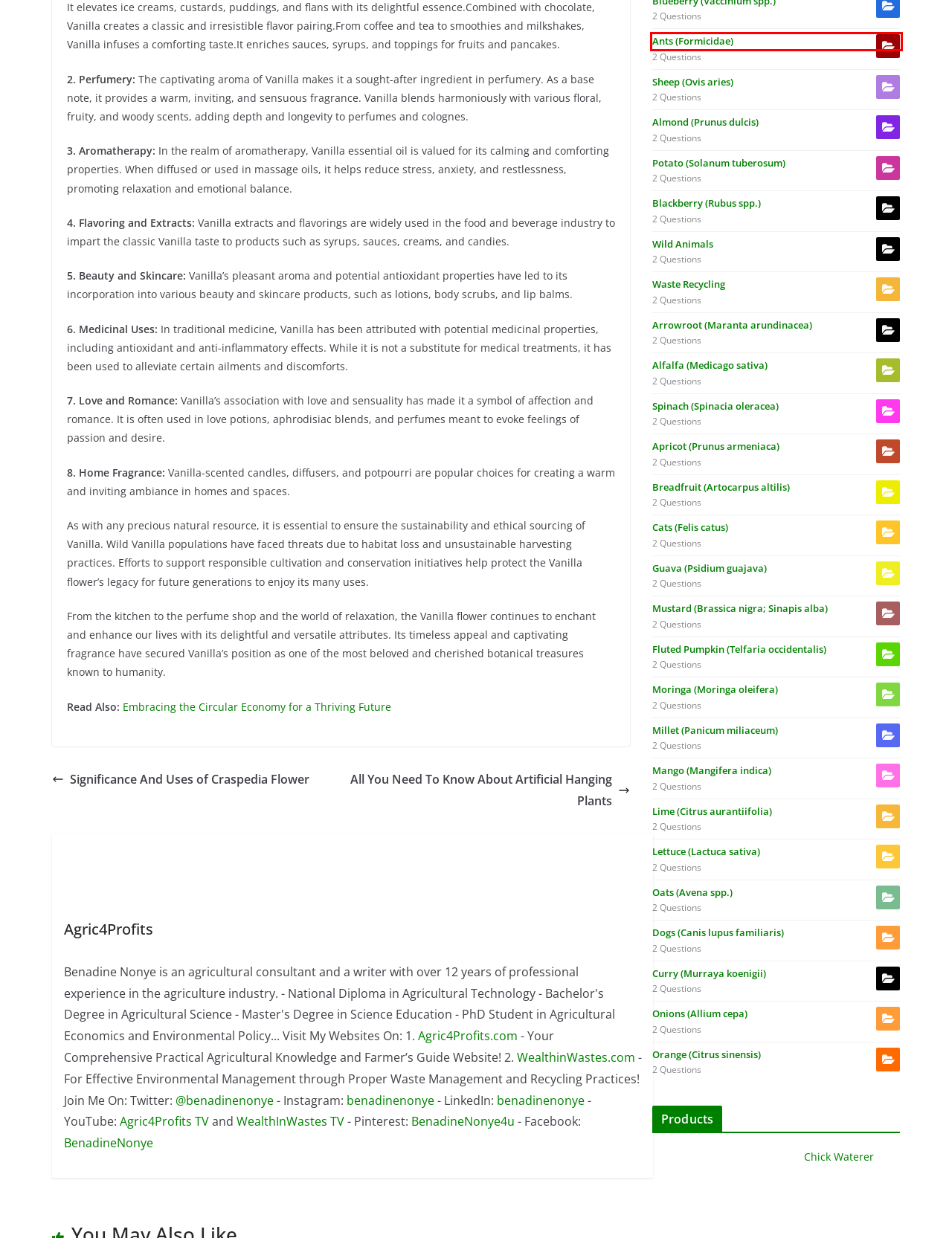Examine the screenshot of a webpage with a red bounding box around a UI element. Your task is to identify the webpage description that best corresponds to the new webpage after clicking the specified element. The given options are:
A. Almond (Prunus dulcis) Archives - Agric4Profits
B. Embracing the Circular Economy for a Thriving Future - WealthInWastes
C. Orange (Citrus sinensis) Archives - Agric4Profits
D. Ants (Formicidae) Archives - Agric4Profits
E. All You Need To Know About Artificial Hanging Plants - Agric4Profits
F. Arrowroot (Maranta arundinacea) Archives - Agric4Profits
G. Waste Recycling Archives - Agric4Profits
H. Millet (Panicum miliaceum) Archives - Agric4Profits

D